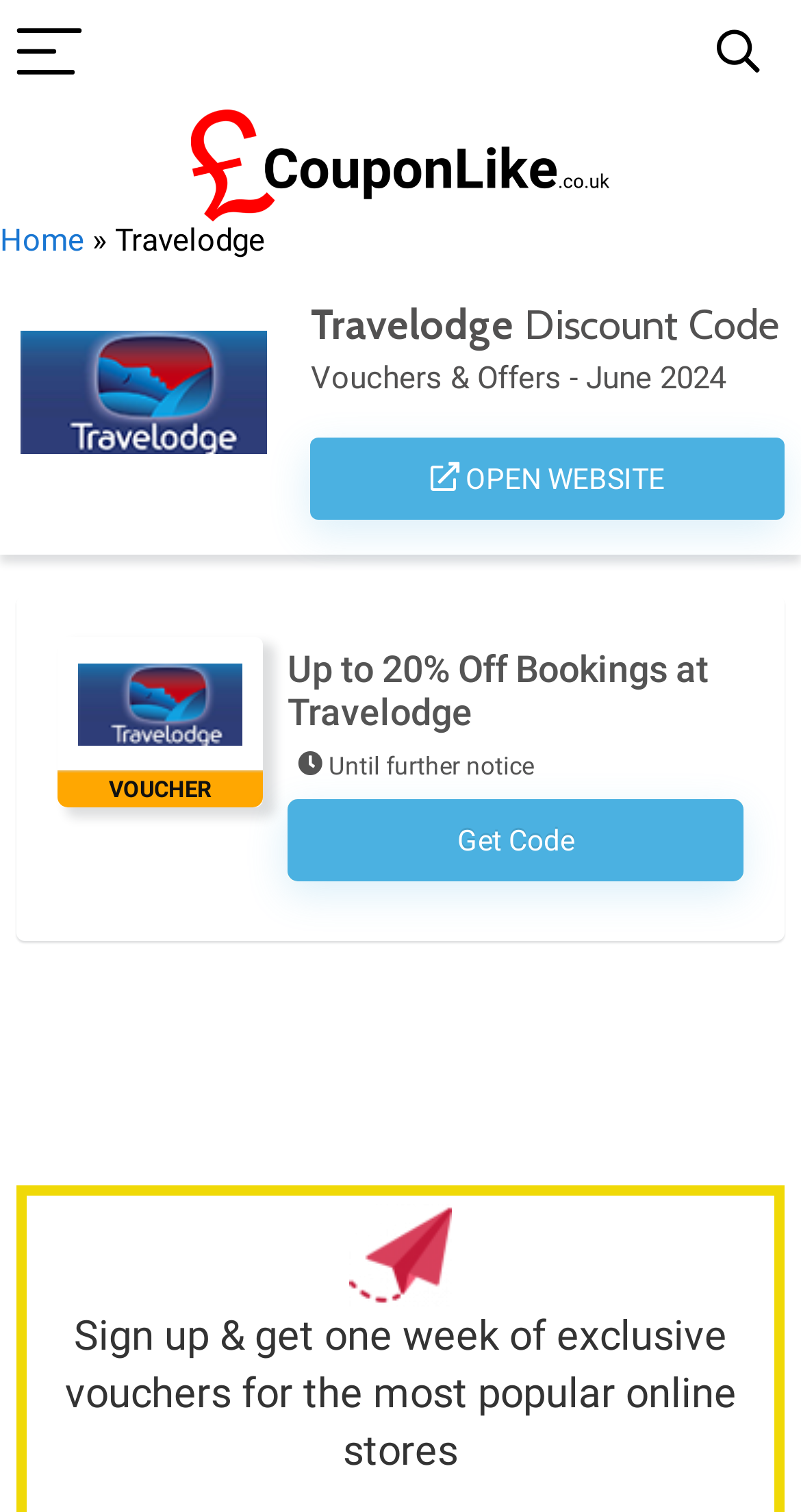What is the image below the 'Sign up' text?
Analyze the screenshot and provide a detailed answer to the question.

I found an image element with the description 'e-mail sign' at coordinates [0.436, 0.796, 0.564, 0.864], which is located below the 'Sign up' text, suggesting that it is an icon related to email or signing up.